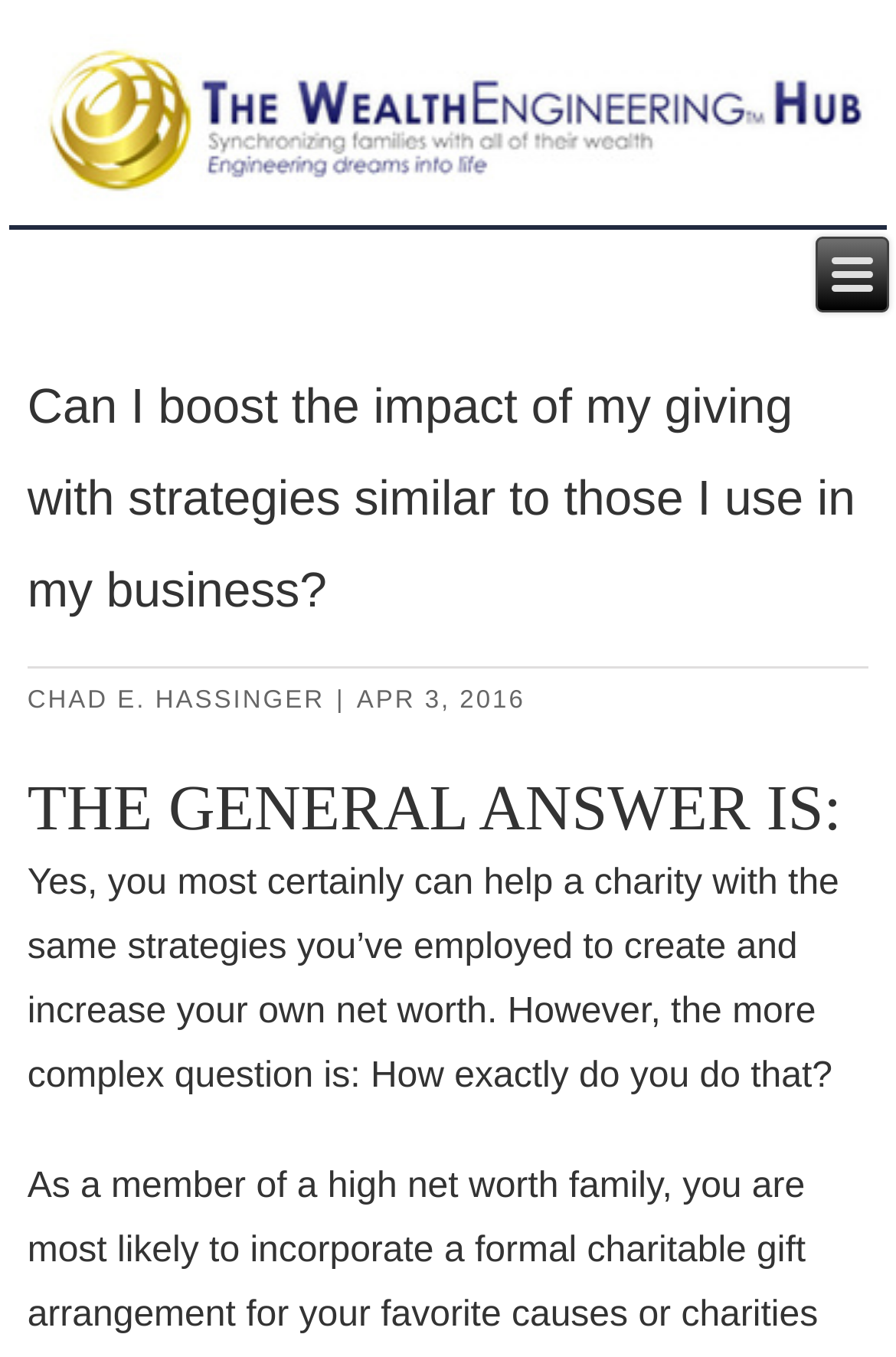Using a single word or phrase, answer the following question: 
What is the general answer to the question?

Yes